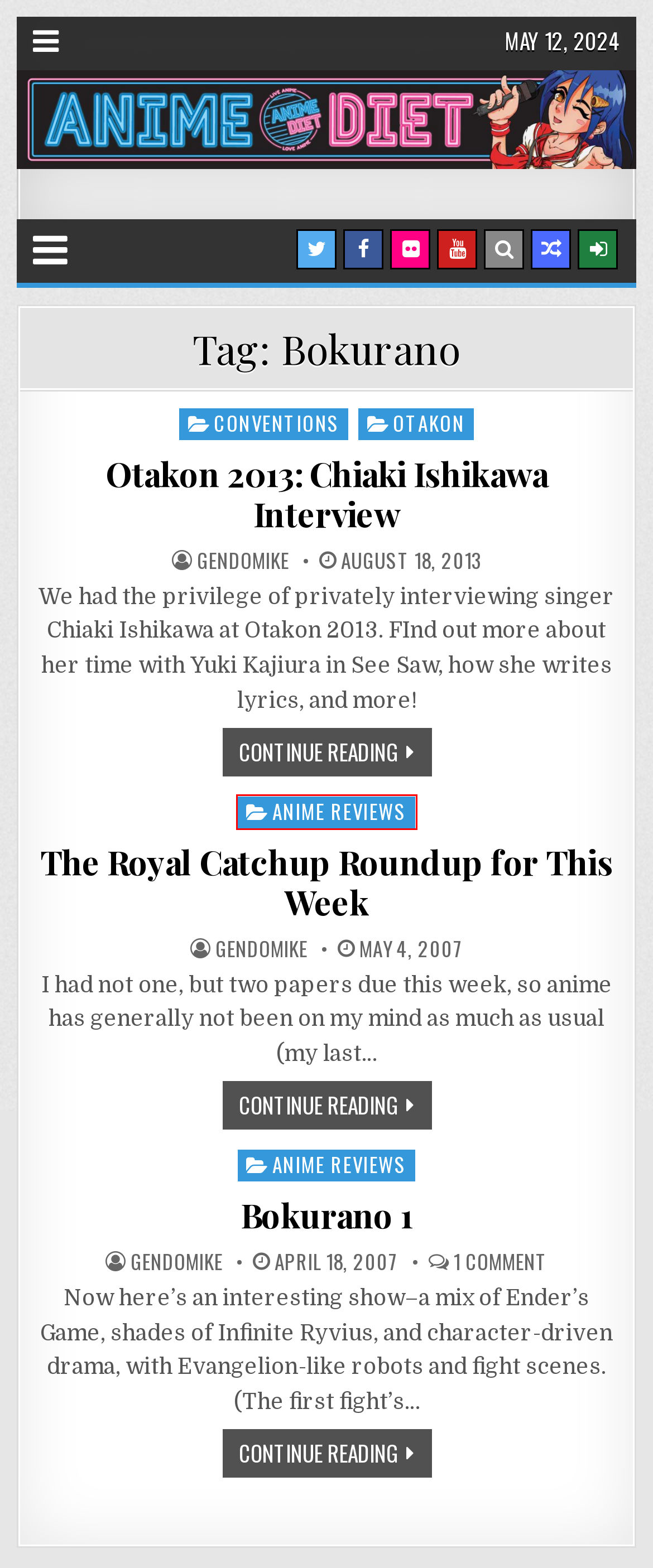Look at the screenshot of a webpage with a red bounding box and select the webpage description that best corresponds to the new page after clicking the element in the red box. Here are the options:
A. Log In ‹ Anime Diet — WordPress
B. gendomike, Author at Anime Diet
C. Anime Reviews Archives - Anime Diet
D. The Royal Catchup Roundup for This Week - Anime Diet
E. Otakon 2013: Chiaki Ishikawa Interview - Anime Diet
F. Bokurano 1 - Anime Diet
G. Conventions Archives - Anime Diet
H. Anime Diet - Eating it right about anime and manga since 2006!

C